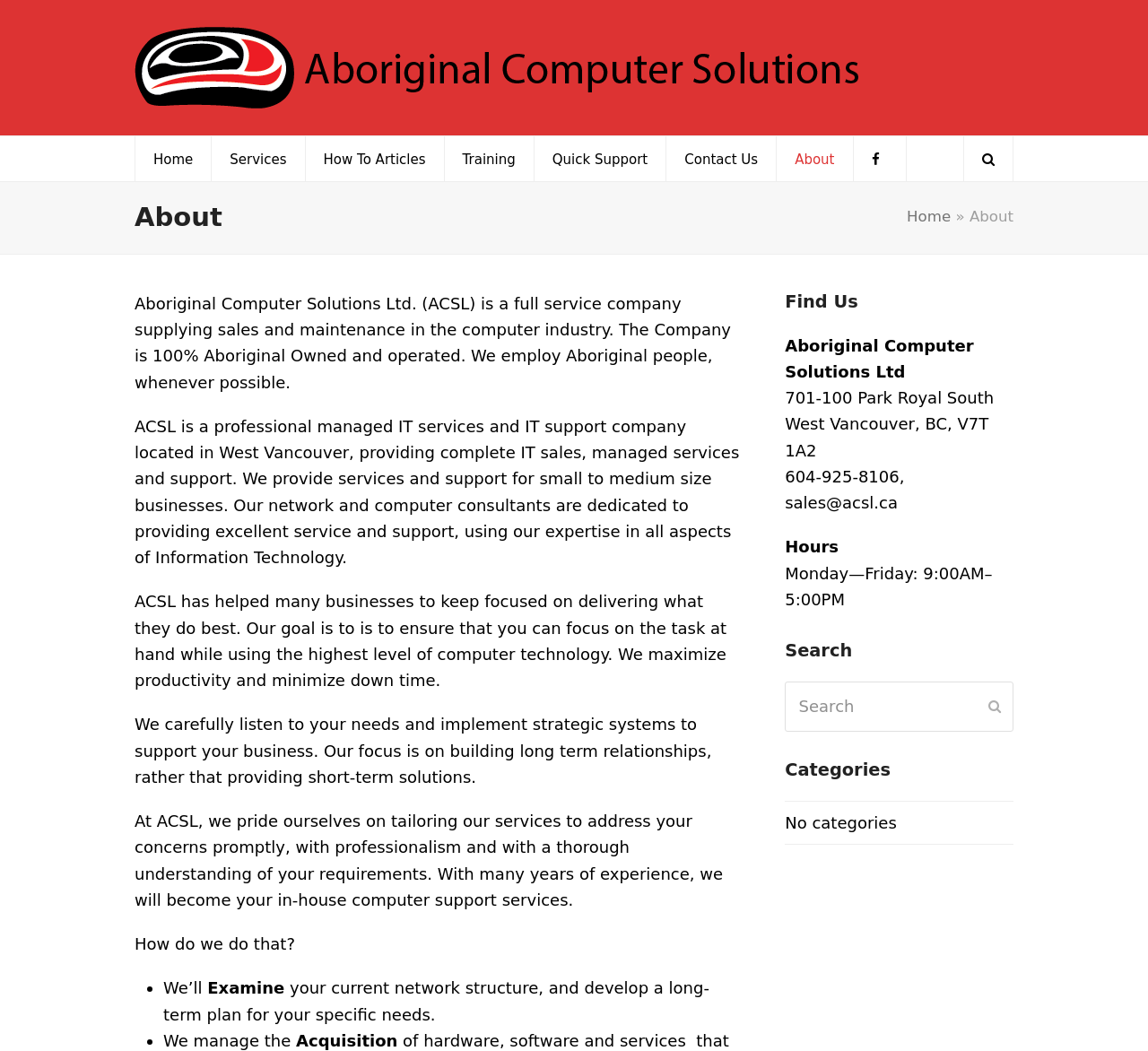Please determine the bounding box coordinates of the element's region to click in order to carry out the following instruction: "Click the Contact Us link". The coordinates should be four float numbers between 0 and 1, i.e., [left, top, right, bottom].

[0.581, 0.13, 0.676, 0.172]